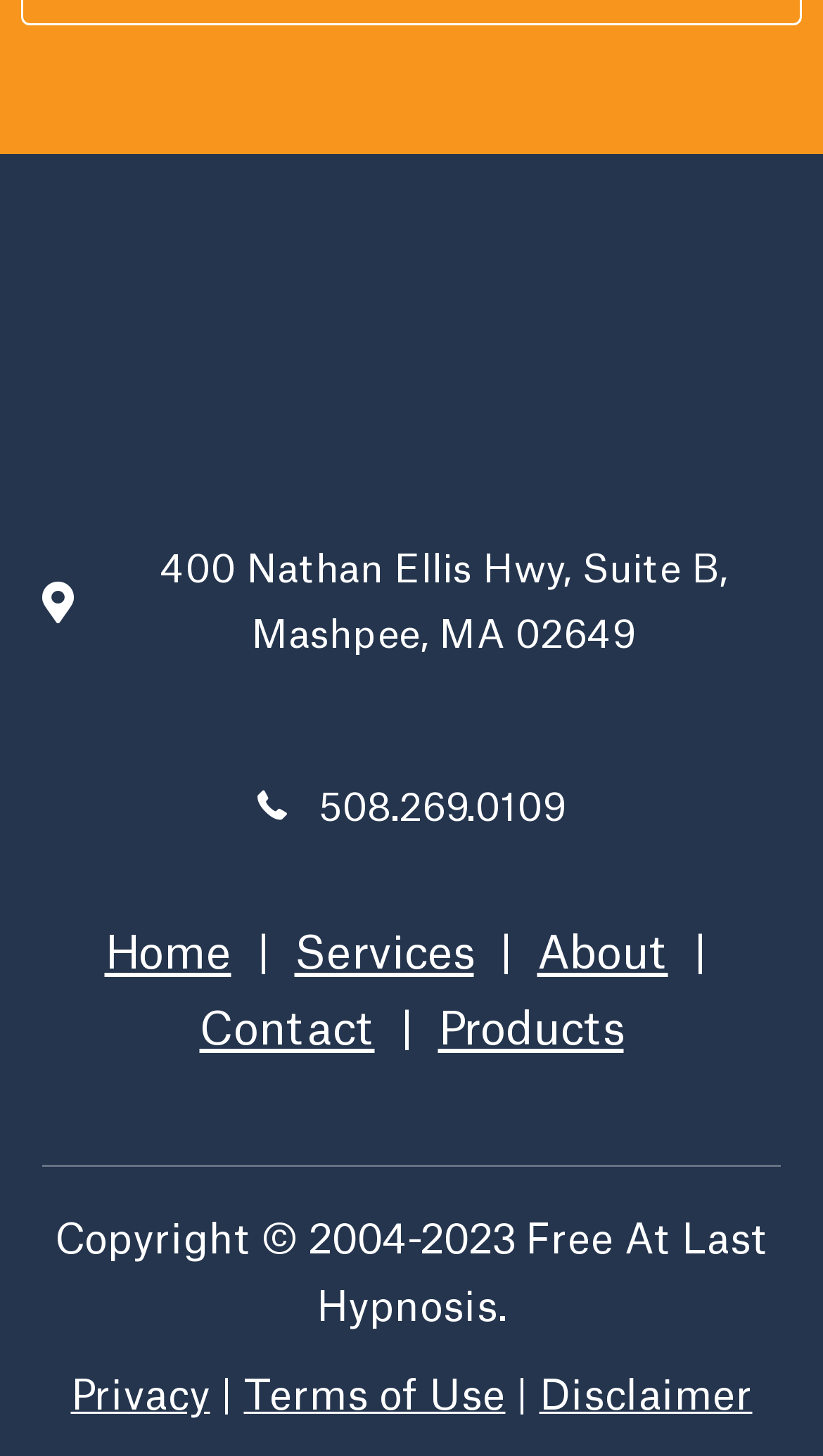What is the address of Free At Last Hypnosis?
Carefully analyze the image and provide a detailed answer to the question.

I found the address by looking at the static text element located at the top of the webpage, which contains the address information.